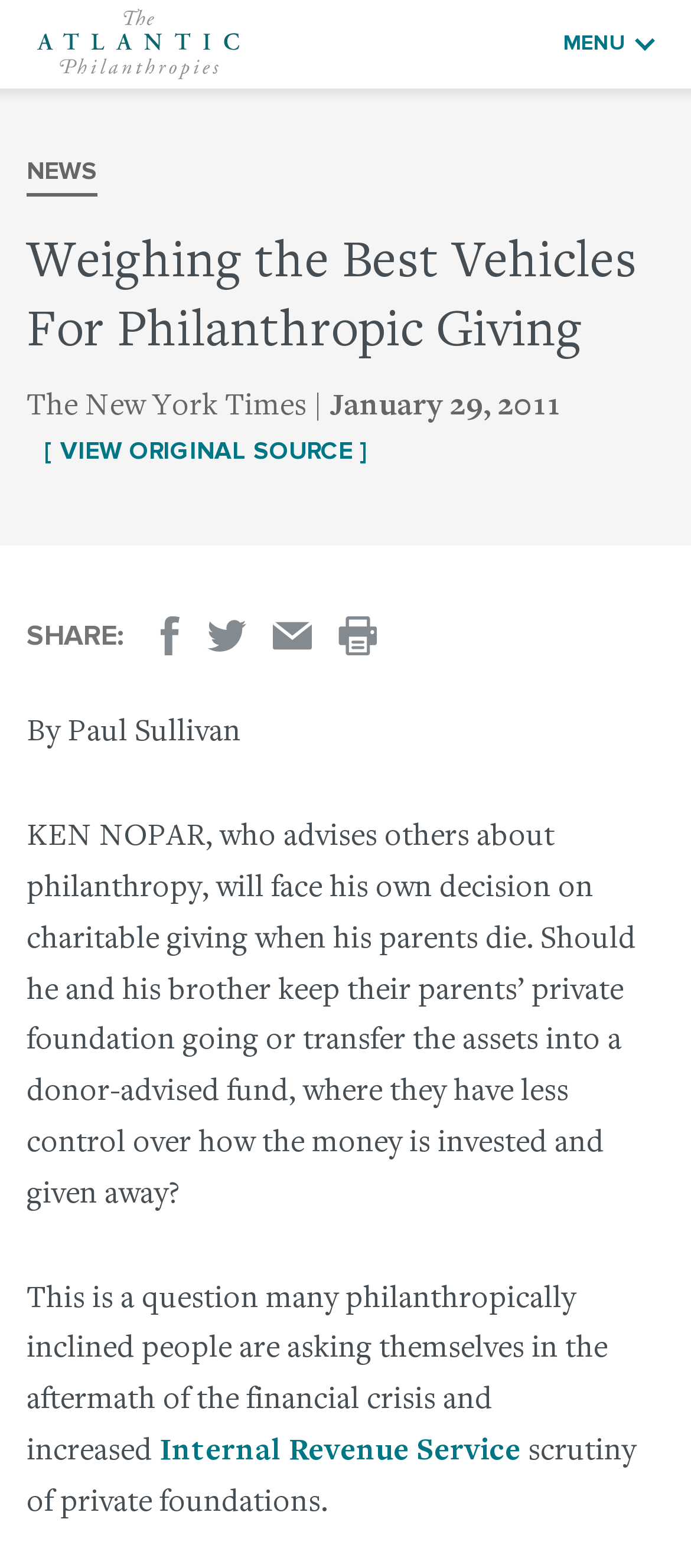Could you specify the bounding box coordinates for the clickable section to complete the following instruction: "View the original source"?

[0.064, 0.278, 0.533, 0.3]